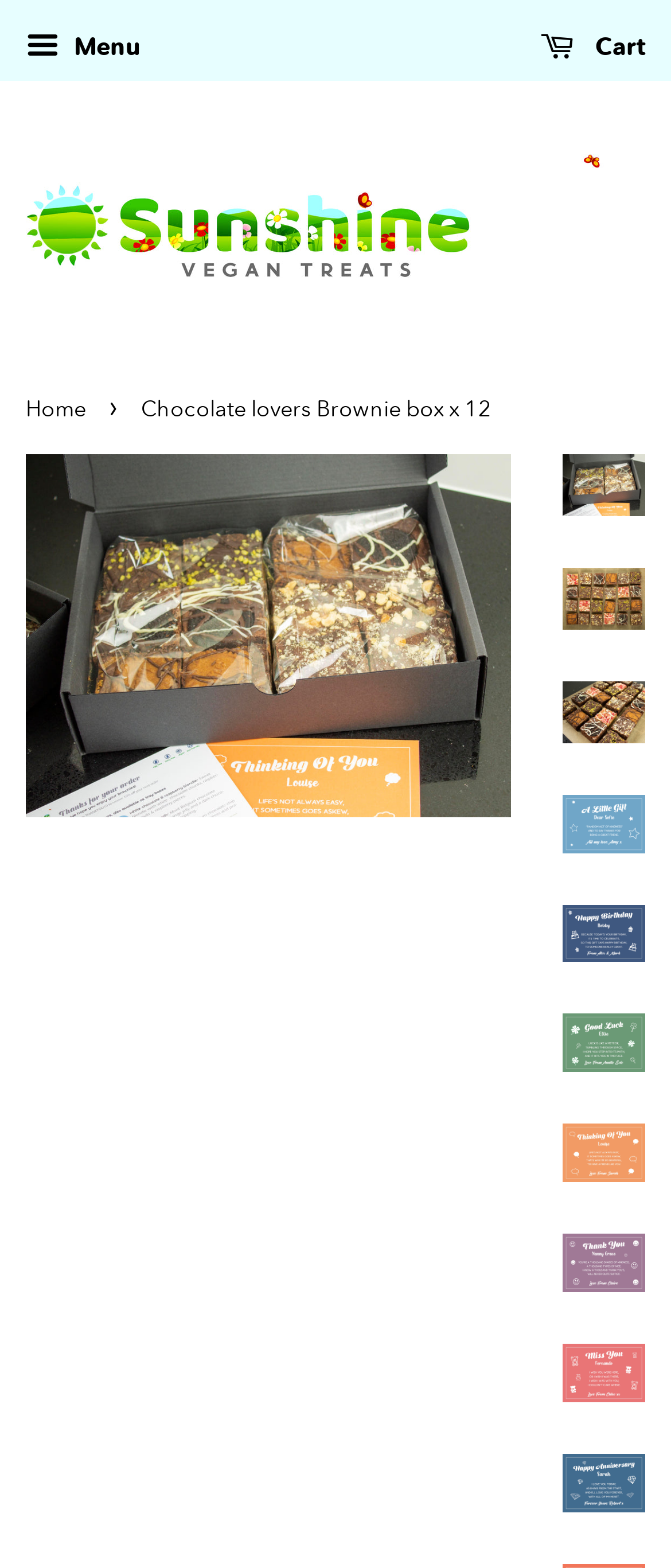Identify and generate the primary title of the webpage.

Chocolate lovers Brownie box x 12